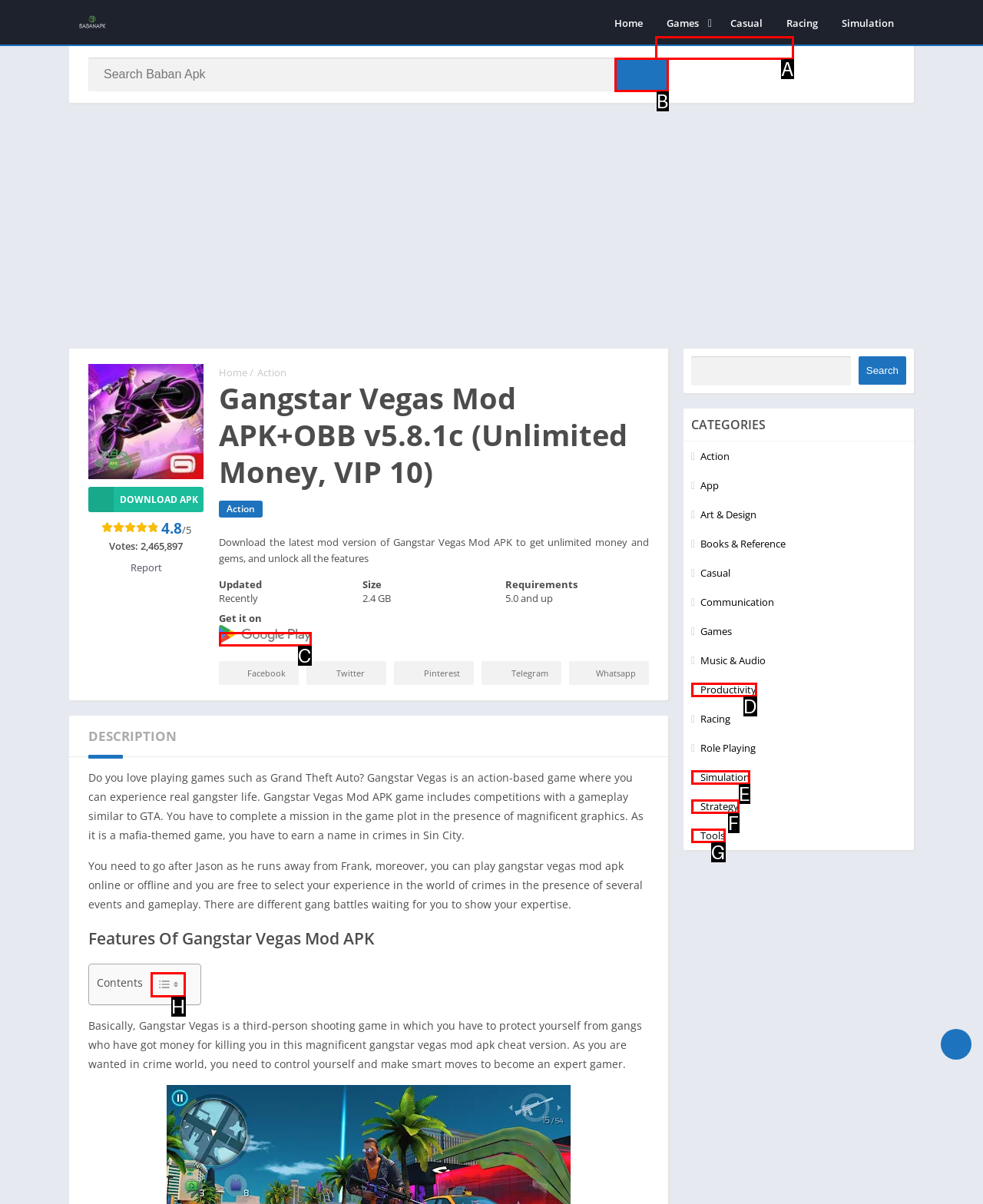Refer to the description: parent_node: Get it on and choose the option that best fits. Provide the letter of that option directly from the options.

C